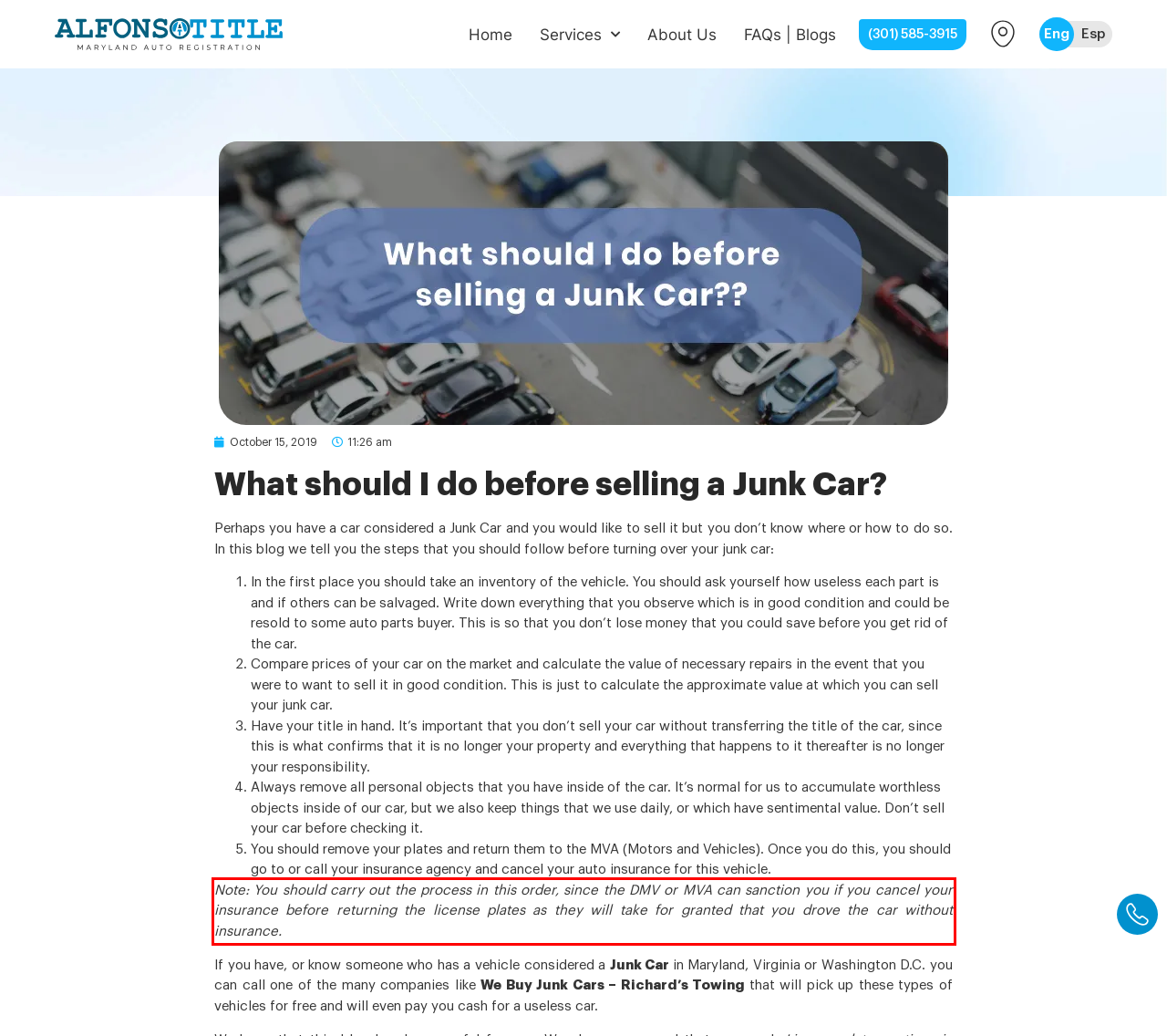Within the provided webpage screenshot, find the red rectangle bounding box and perform OCR to obtain the text content.

Note: You should carry out the process in this order, since the DMV or MVA can sanction you if you cancel your insurance before returning the license plates as they will take for granted that you drove the car without insurance.